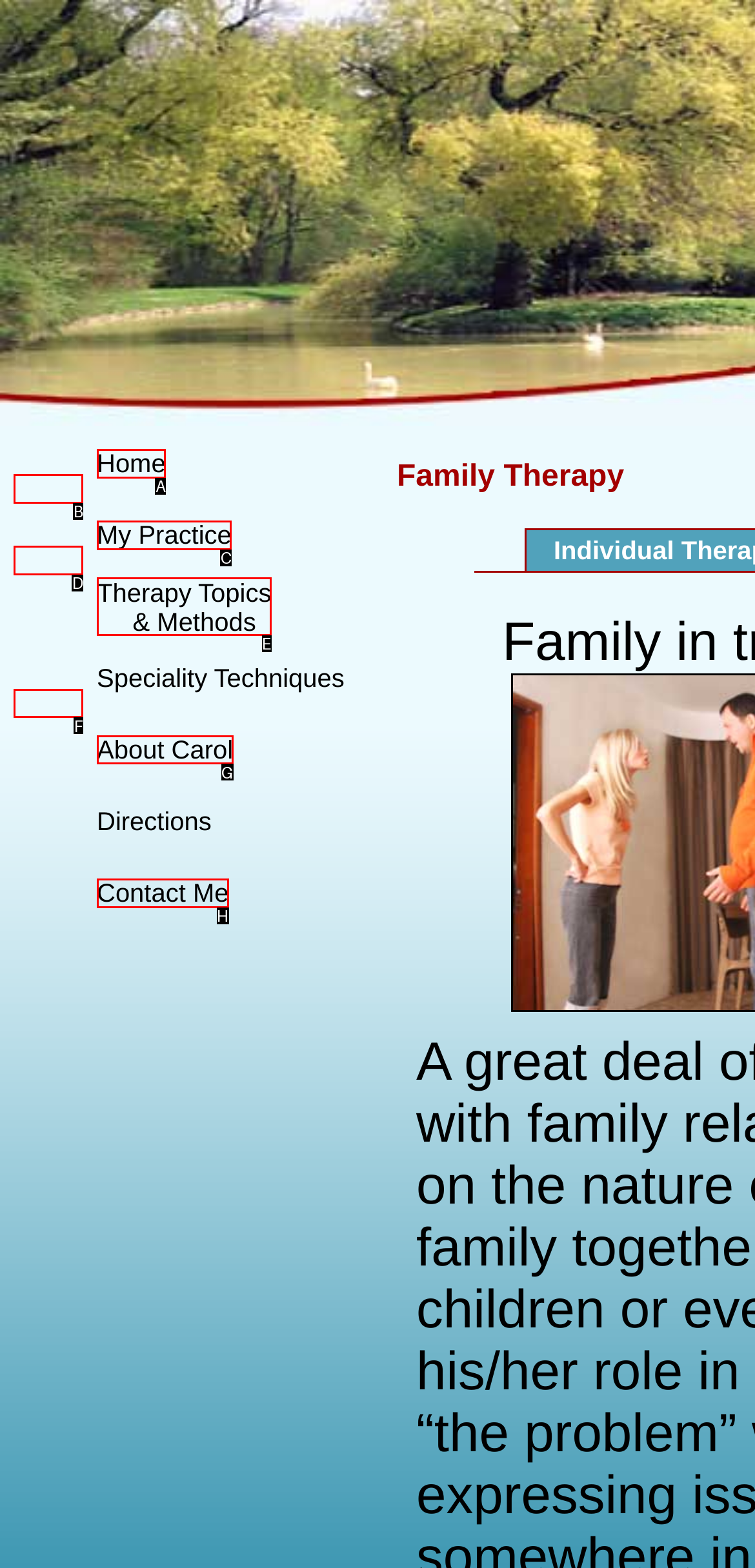Determine which option matches the element description: Therapy Topics & Methods
Reply with the letter of the appropriate option from the options provided.

E